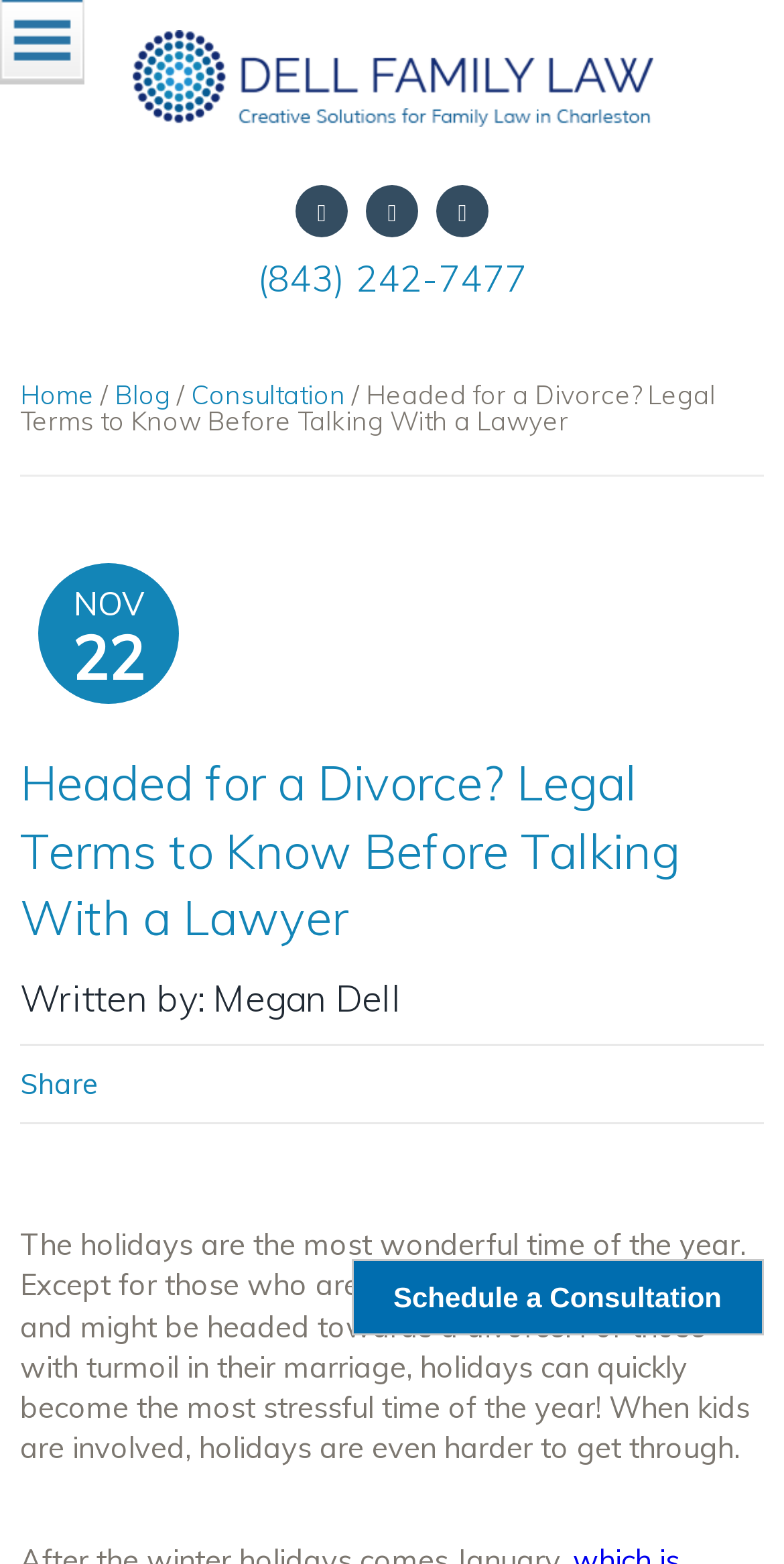Find the bounding box coordinates for the area that must be clicked to perform this action: "Click the 'Home' link".

[0.026, 0.242, 0.121, 0.262]